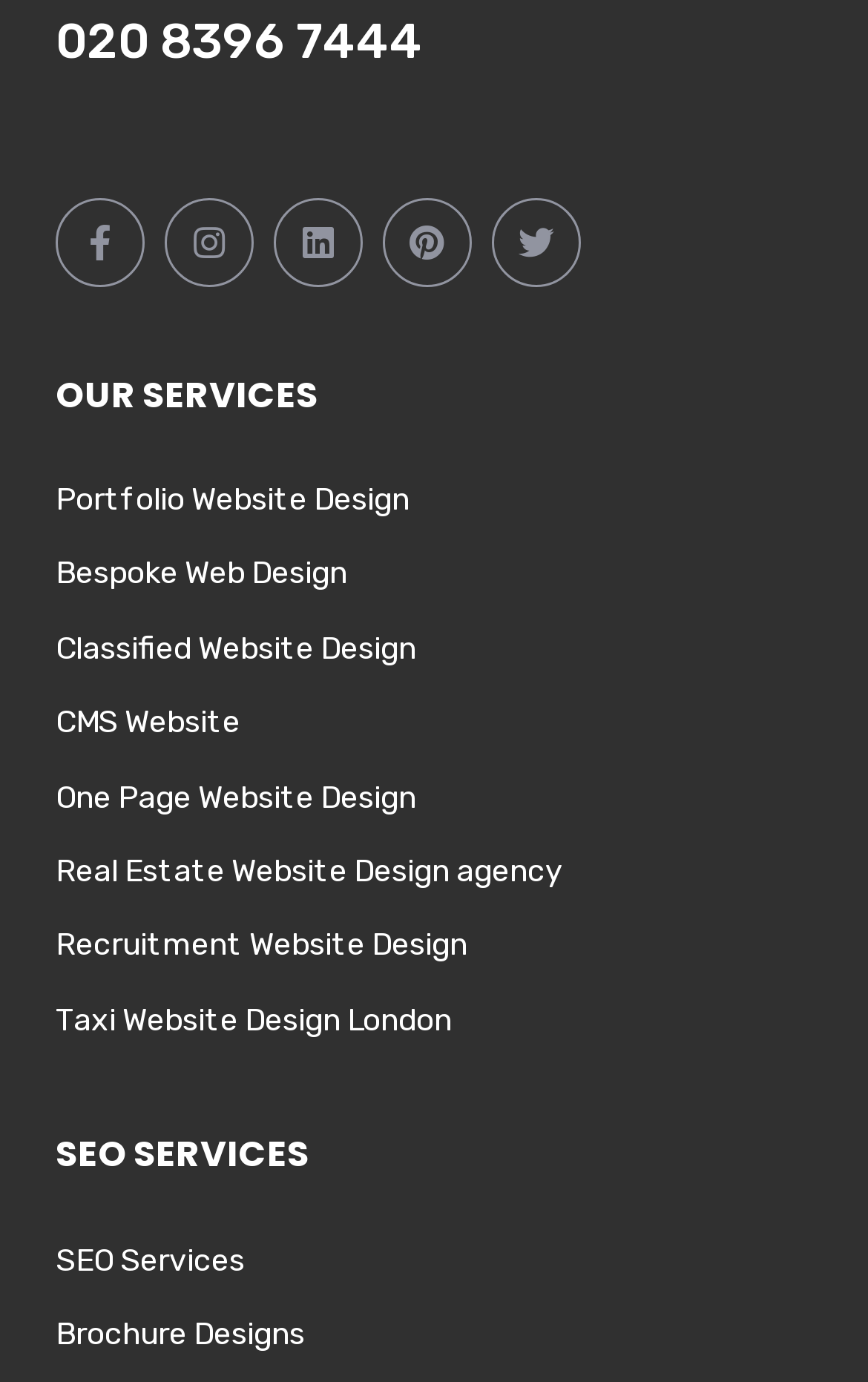Using the element description: "CMS Website", determine the bounding box coordinates for the specified UI element. The coordinates should be four float numbers between 0 and 1, [left, top, right, bottom].

[0.064, 0.509, 0.277, 0.537]